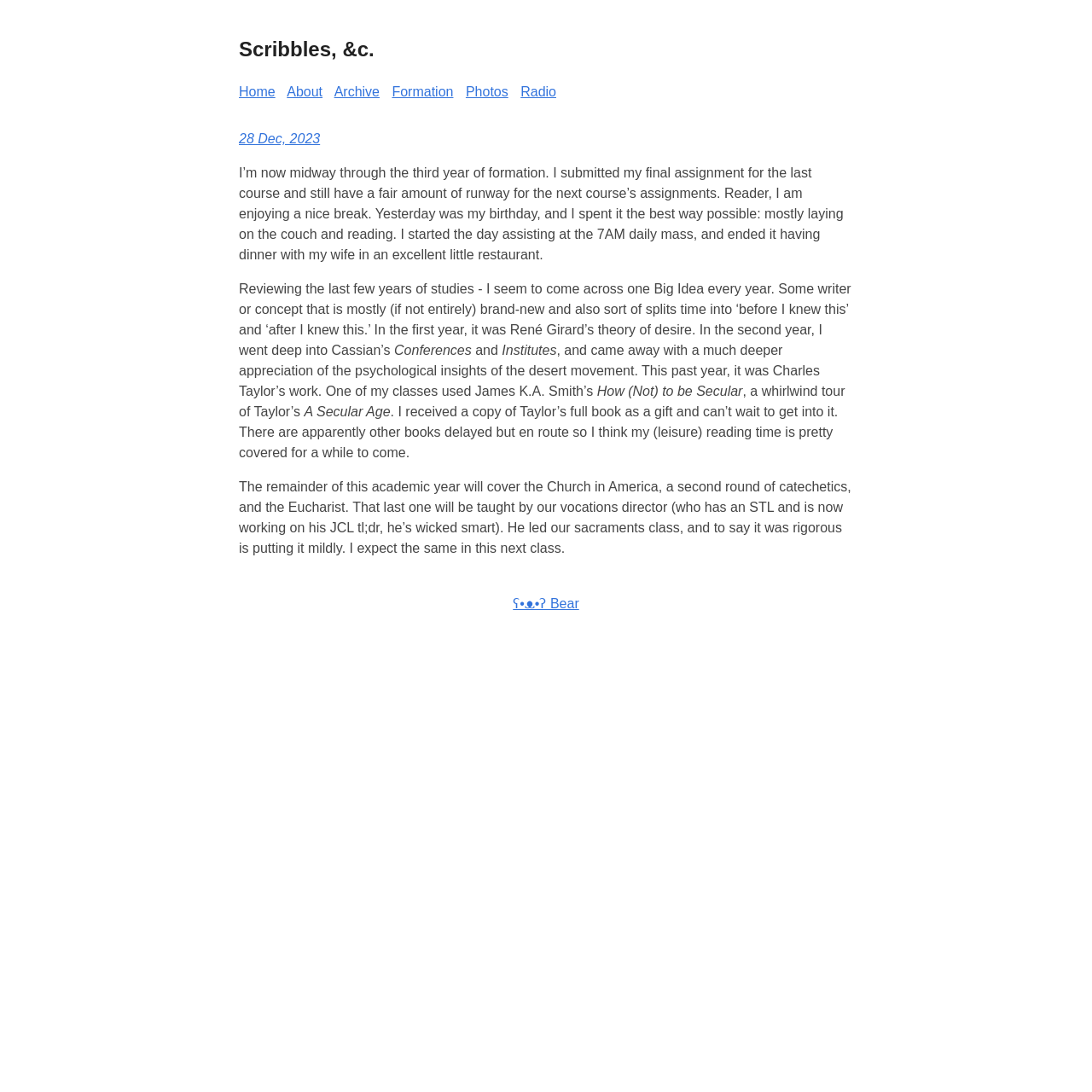What is the author's current activity?
Kindly offer a comprehensive and detailed response to the question.

The author mentions in the blog post that they are 'enjoying a nice break' after submitting their final assignment for the last course.